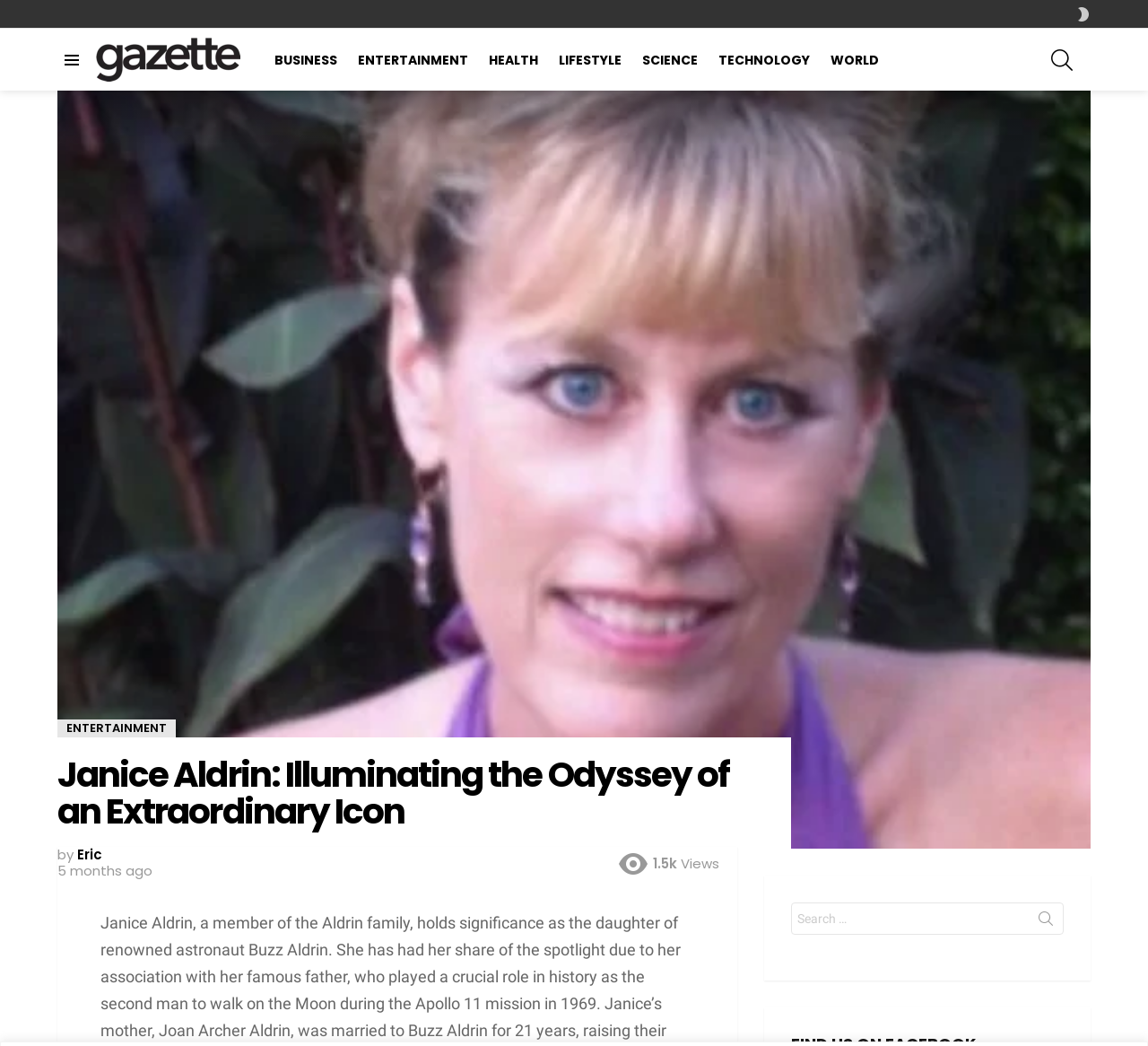Pinpoint the bounding box coordinates of the clickable element to carry out the following instruction: "Go to Gazette Day."

[0.083, 0.033, 0.216, 0.081]